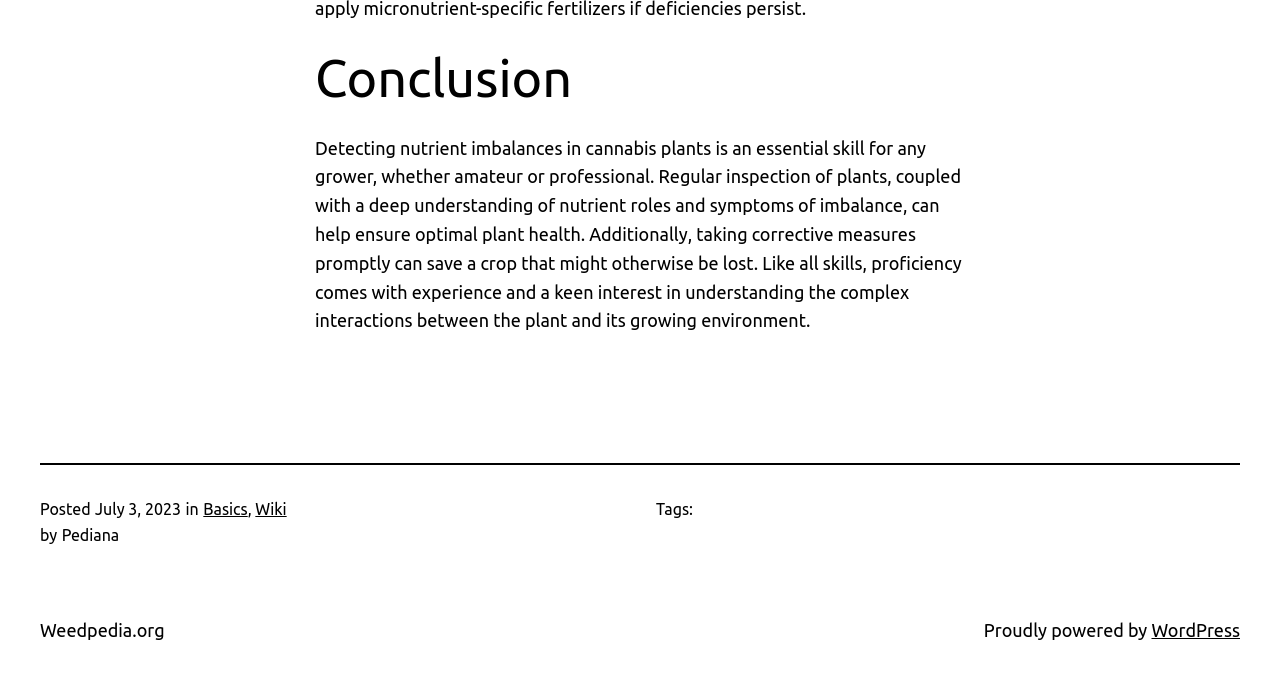Identify the bounding box coordinates for the UI element mentioned here: "WordPress". Provide the coordinates as four float values between 0 and 1, i.e., [left, top, right, bottom].

[0.9, 0.901, 0.969, 0.93]